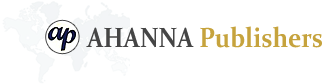Give an in-depth description of what is happening in the image.

The image features the logo of Ahanna Publishers, prominently displaying the brand name with the initials "ap" creatively incorporated into the design. The logo's color scheme primarily features deep blue and gold, conveying a sense of professionalism and elegance. Behind the text, a subtle outline of a world map enhances the global reach and presence of the publishing house. This visual identity reflects Ahanna Publishers' commitment to quality literature and their aim to connect with diverse audiences.